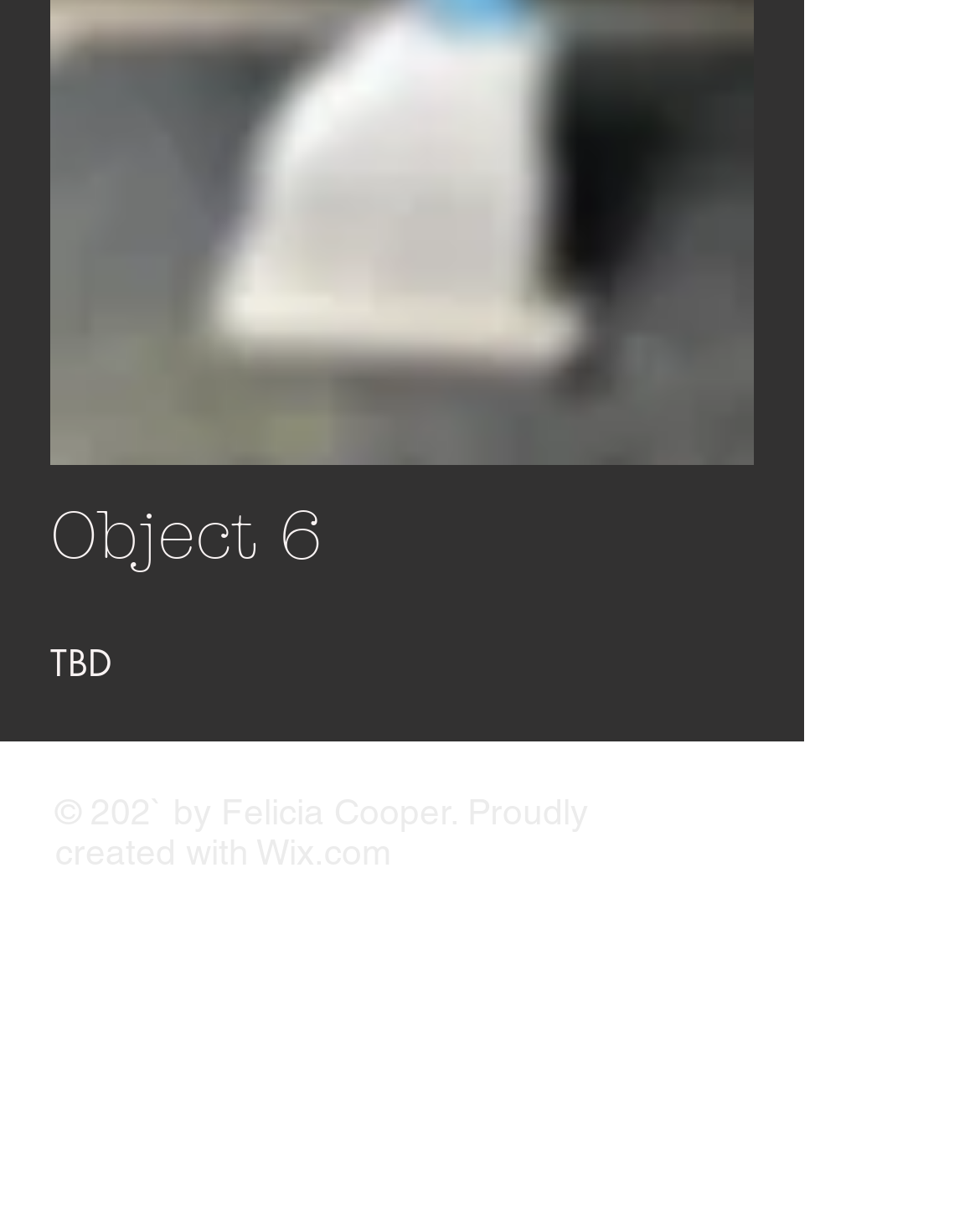Please give a short response to the question using one word or a phrase:
How many main sections are there on the webpage?

3